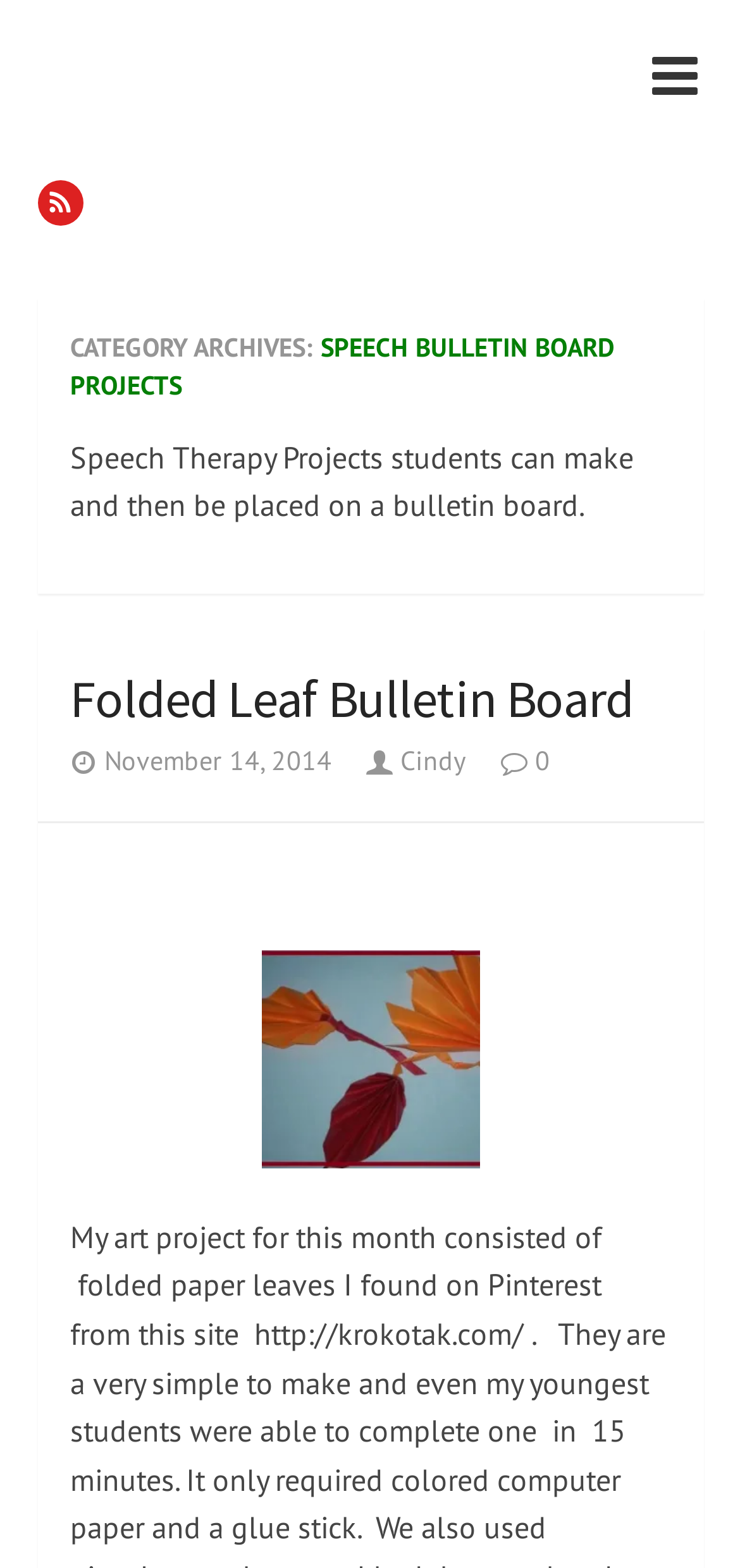What is the category of the archives?
From the screenshot, provide a brief answer in one word or phrase.

SPEECH BULLETIN BOARD PROJECTS